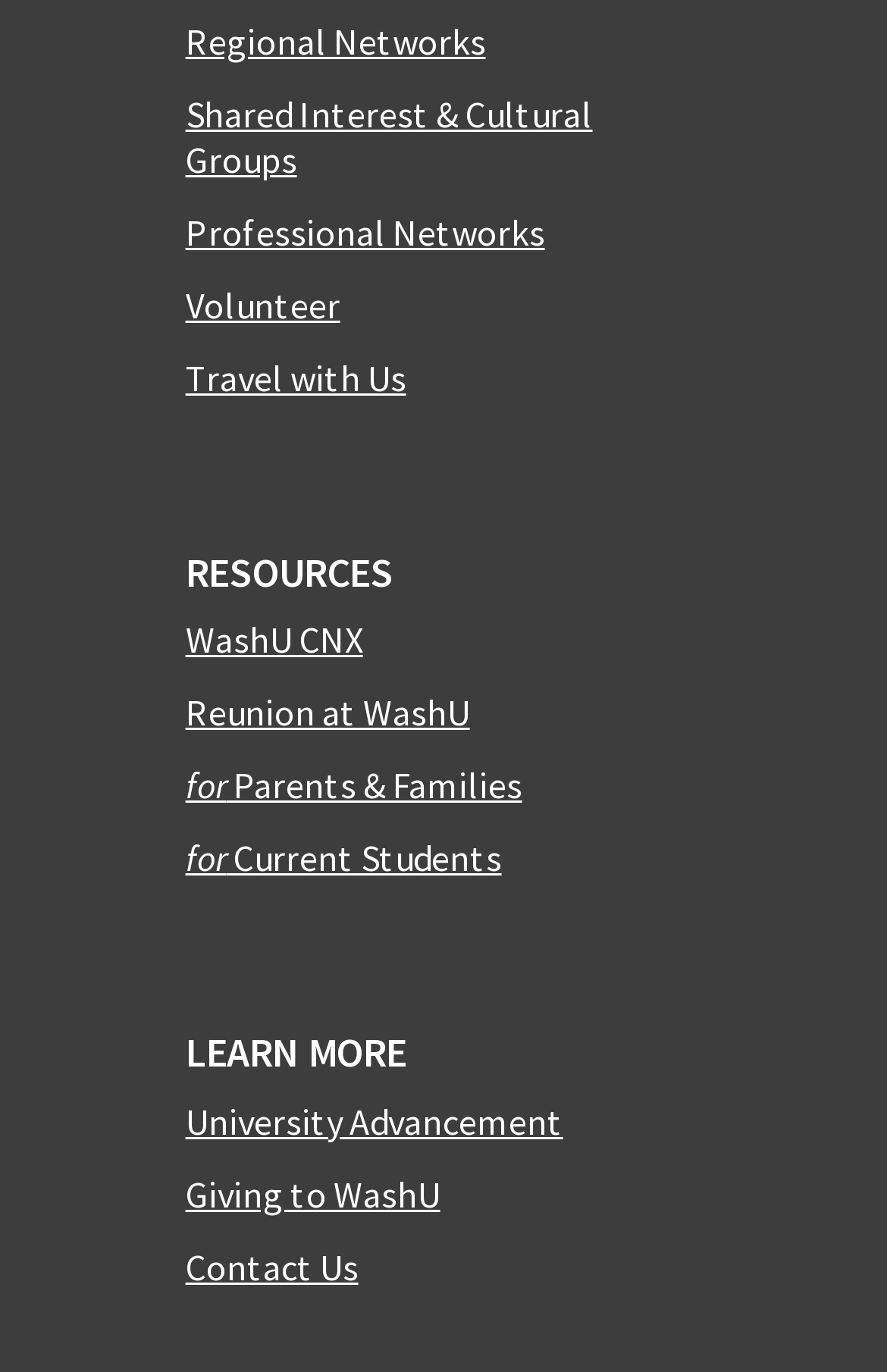Answer the question in a single word or phrase:
How many links are under the 'RESOURCES' heading?

4